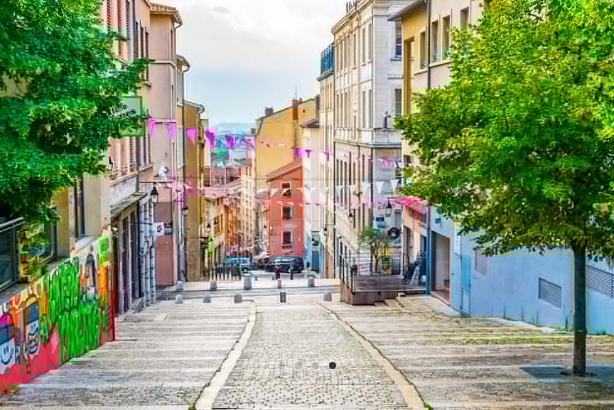Provide a comprehensive description of the image.

The image captures a charming street scene in Lyon, adorned with colorful bunting strung across the cobblestone pathway. The slope of the street leads the eye down towards a row of inviting buildings, painted in warm hues that reflect the city's vibrant character. On the left, a wall displays a lively mural, adding a splash of creativity to the urban landscape. Lush greenery can be seen on the right side, providing a refreshing contrast to the bustling surroundings. The overall atmosphere is picturesque and inviting, inviting viewers to explore the lively charm of this neighborhood.